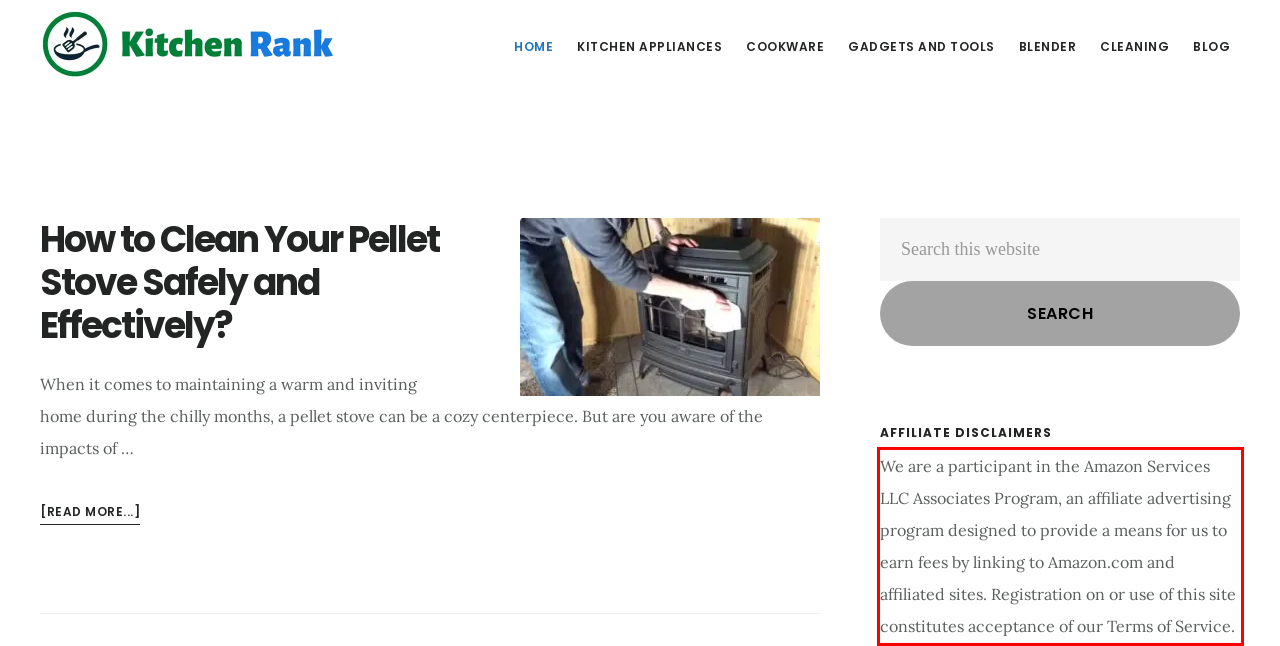Please perform OCR on the text content within the red bounding box that is highlighted in the provided webpage screenshot.

We are a participant in the Amazon Services LLC Associates Program, an affiliate advertising program designed to provide a means for us to earn fees by linking to Amazon.com and affiliated sites. Registration on or use of this site constitutes acceptance of our Terms of Service.